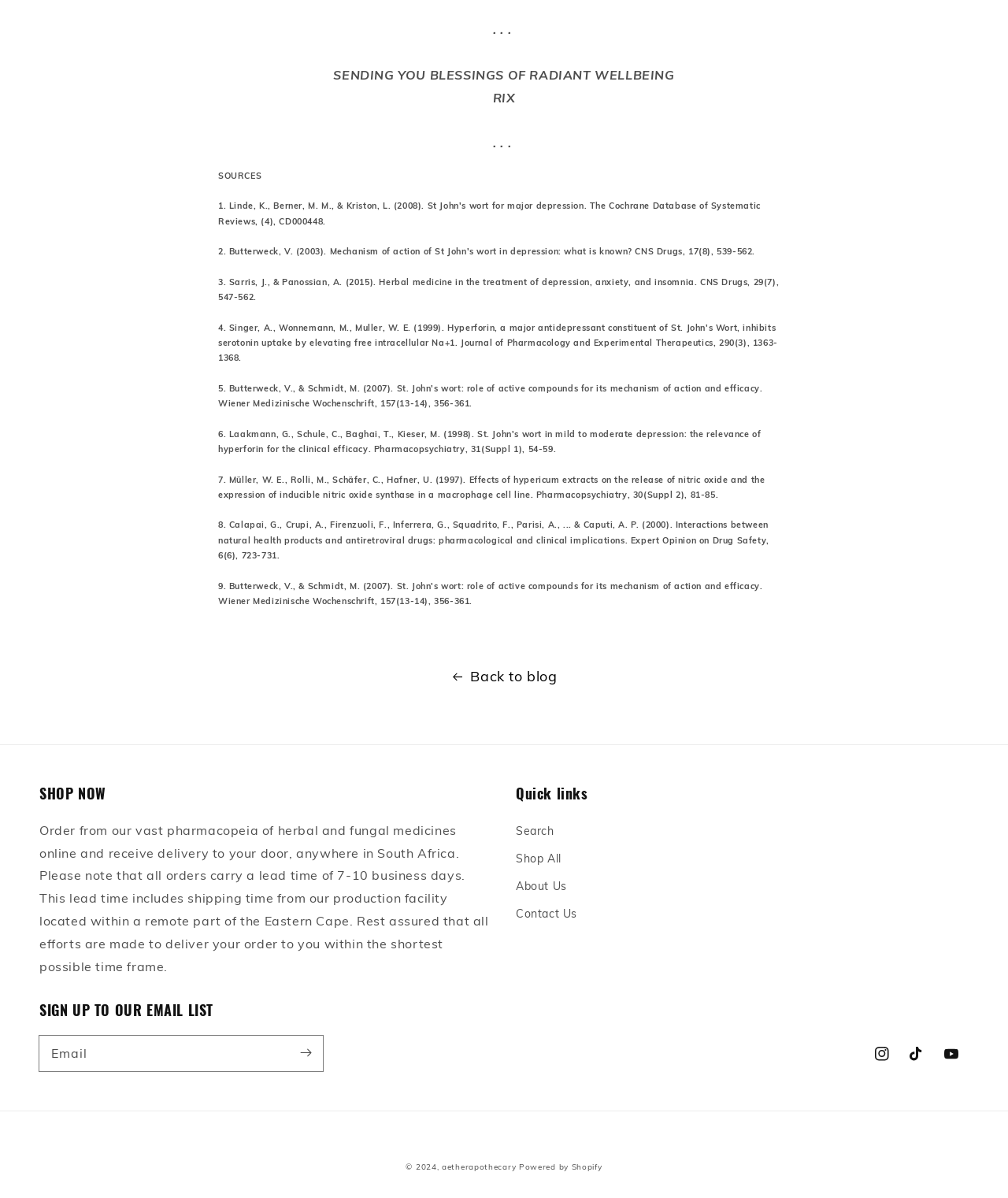Predict the bounding box coordinates of the area that should be clicked to accomplish the following instruction: "Read more about Postal workers - taking no shit". The bounding box coordinates should consist of four float numbers between 0 and 1, i.e., [left, top, right, bottom].

None